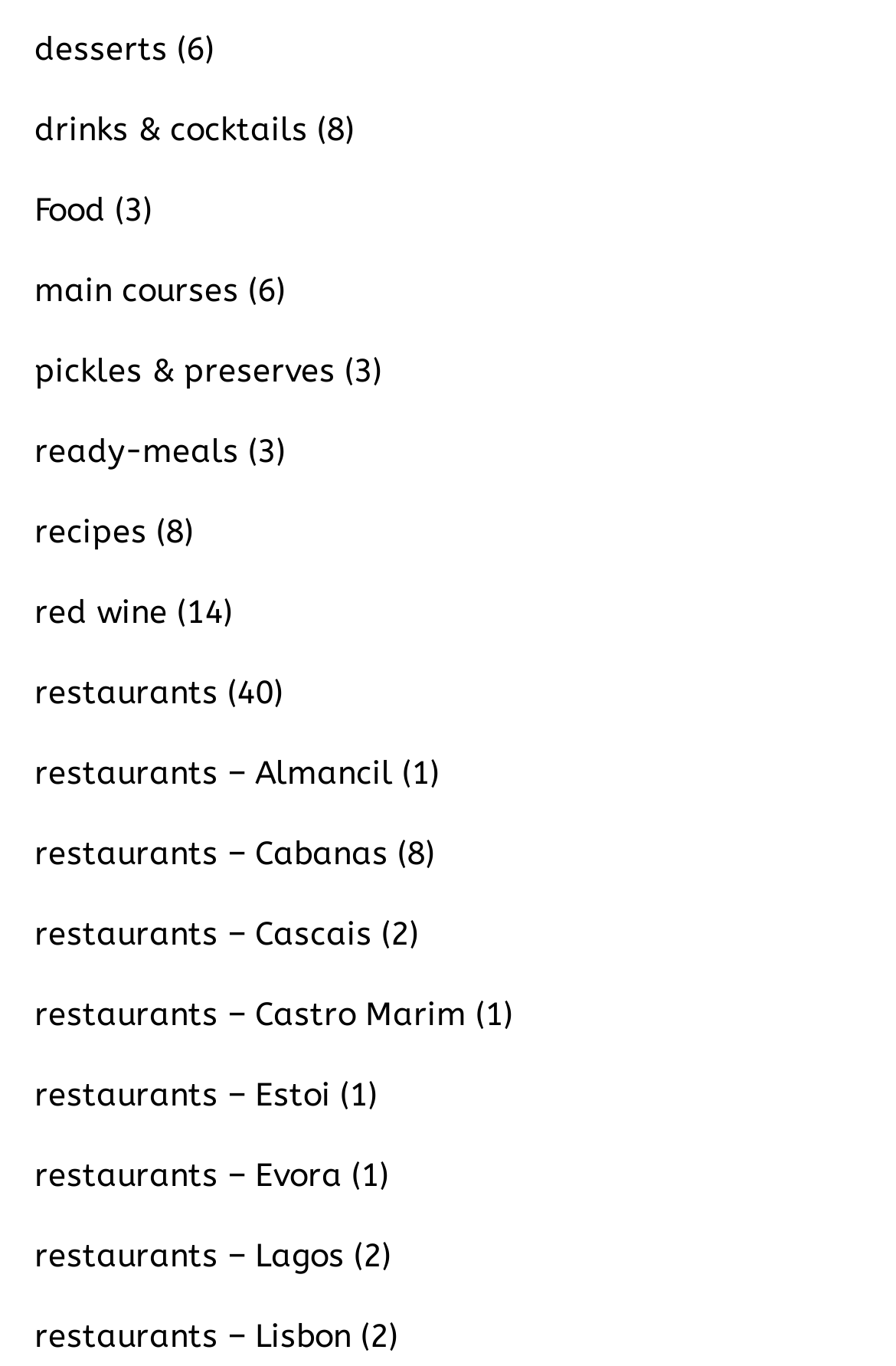Based on the image, give a detailed response to the question: How many digits are there in the StaticText elements?

I counted the number of digits in the StaticText elements and found that there are 63 digits in total. The digits are part of the text in the StaticText elements, such as '(6)', '(8)', etc.